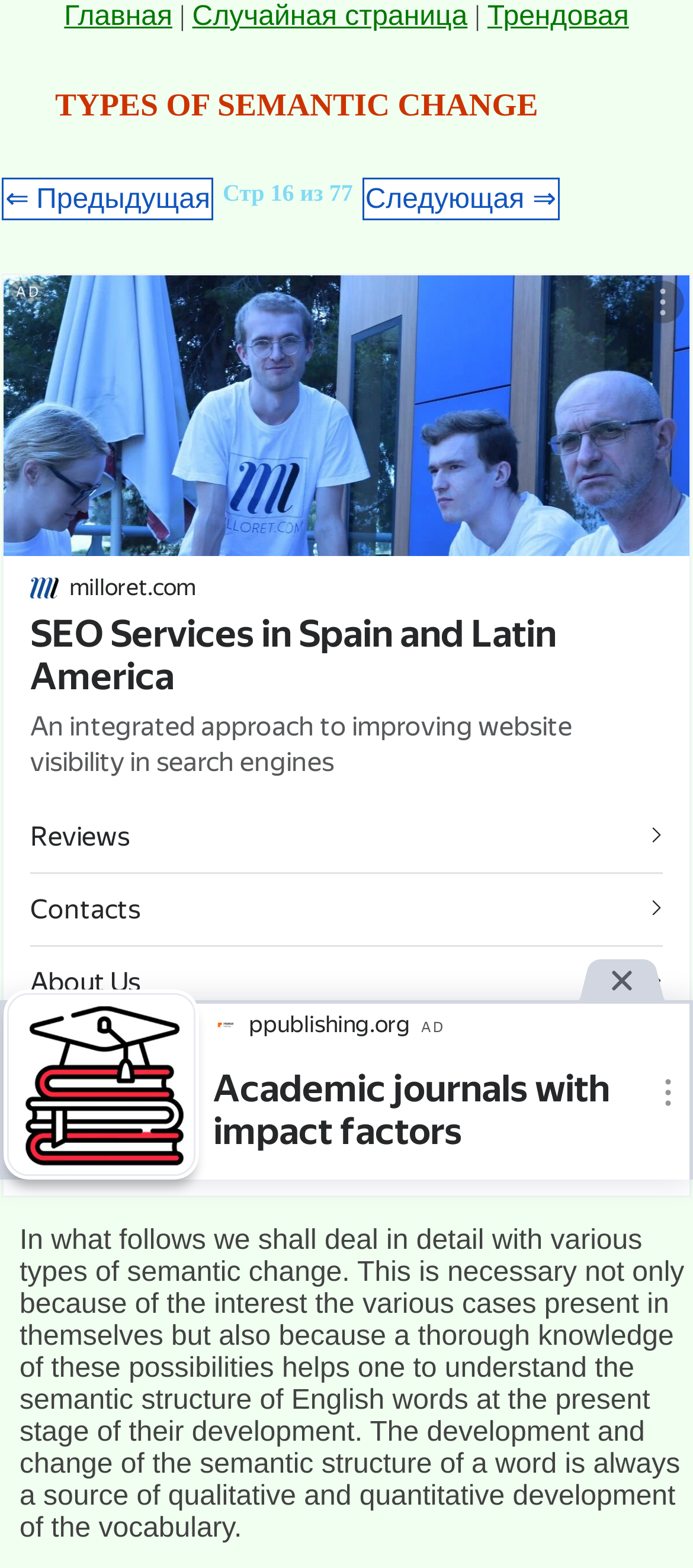Determine the bounding box coordinates of the clickable element necessary to fulfill the instruction: "view the previous page". Provide the coordinates as four float numbers within the 0 to 1 range, i.e., [left, top, right, bottom].

[0.003, 0.113, 0.308, 0.14]